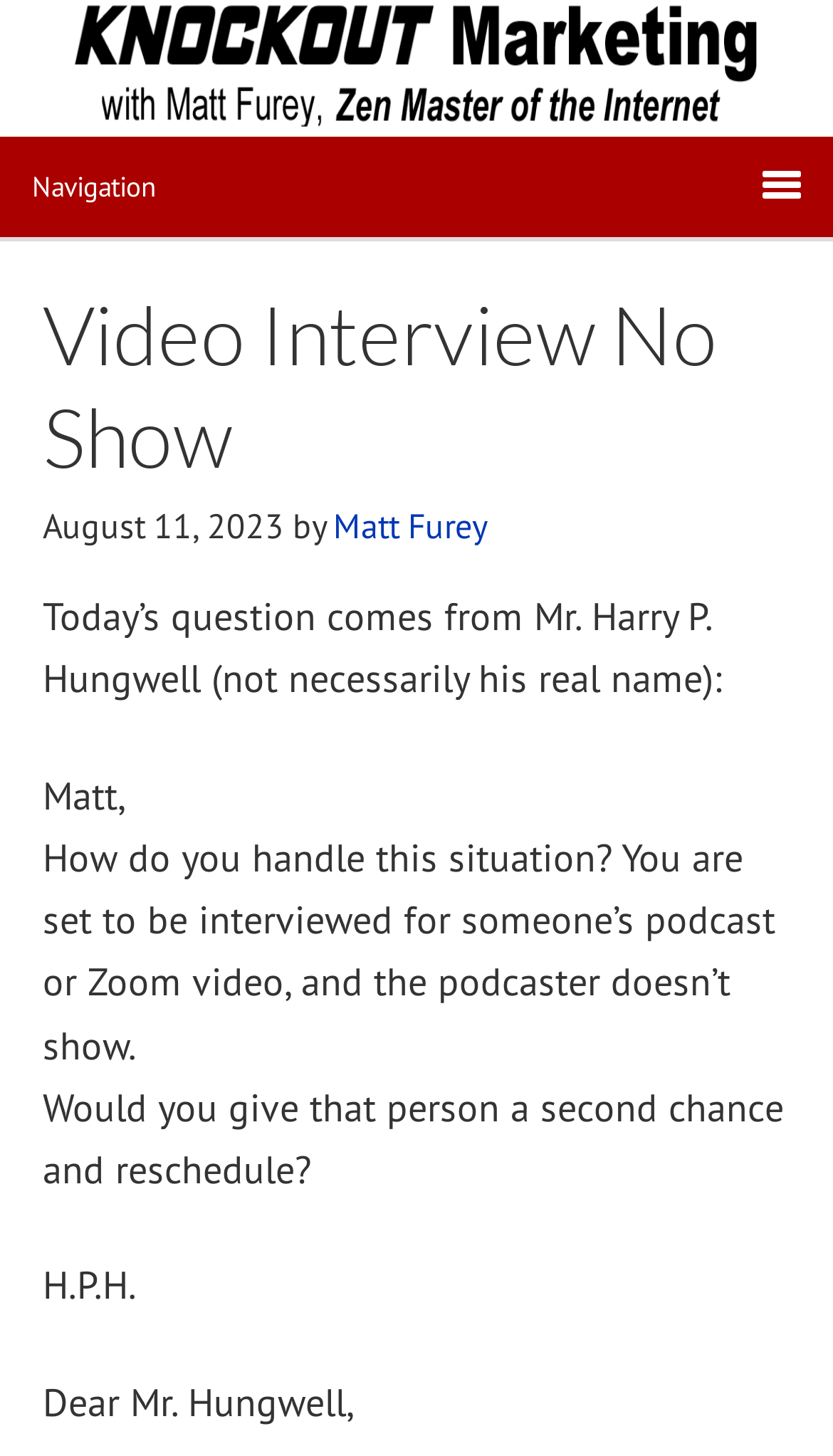Give a comprehensive overview of the webpage, including key elements.

This webpage is about a video interview and provides a question and answer session. At the top, there is a combobox with a header that displays the title "Video Interview No Show" and a timestamp "August 11, 2023". Below the header, there is a brief introduction by Matt Furey, followed by a question from Mr. Harry P. Hungwell. The question is about how to handle a situation where the podcaster doesn't show up for an interview.

The main content of the page is divided into two sections. On the left side, there is a section with a heading "How to Become an Email Millionaire". This section appears to be a promotional area, with a brief introduction by Matt Furey, aka "el Furecat", and an offer for a free special report that will help users enter the Zen Mastery Info-Publishing Academy.

On the right side, there is a section with three textboxes, two of which are required fields for name and email address, and a third optional field. These textboxes are likely used for users to input their information to receive the free special report.

Throughout the page, there are no images, but there are several blocks of text, including headings, paragraphs, and links. The layout is organized, with clear headings and concise text, making it easy to read and navigate.